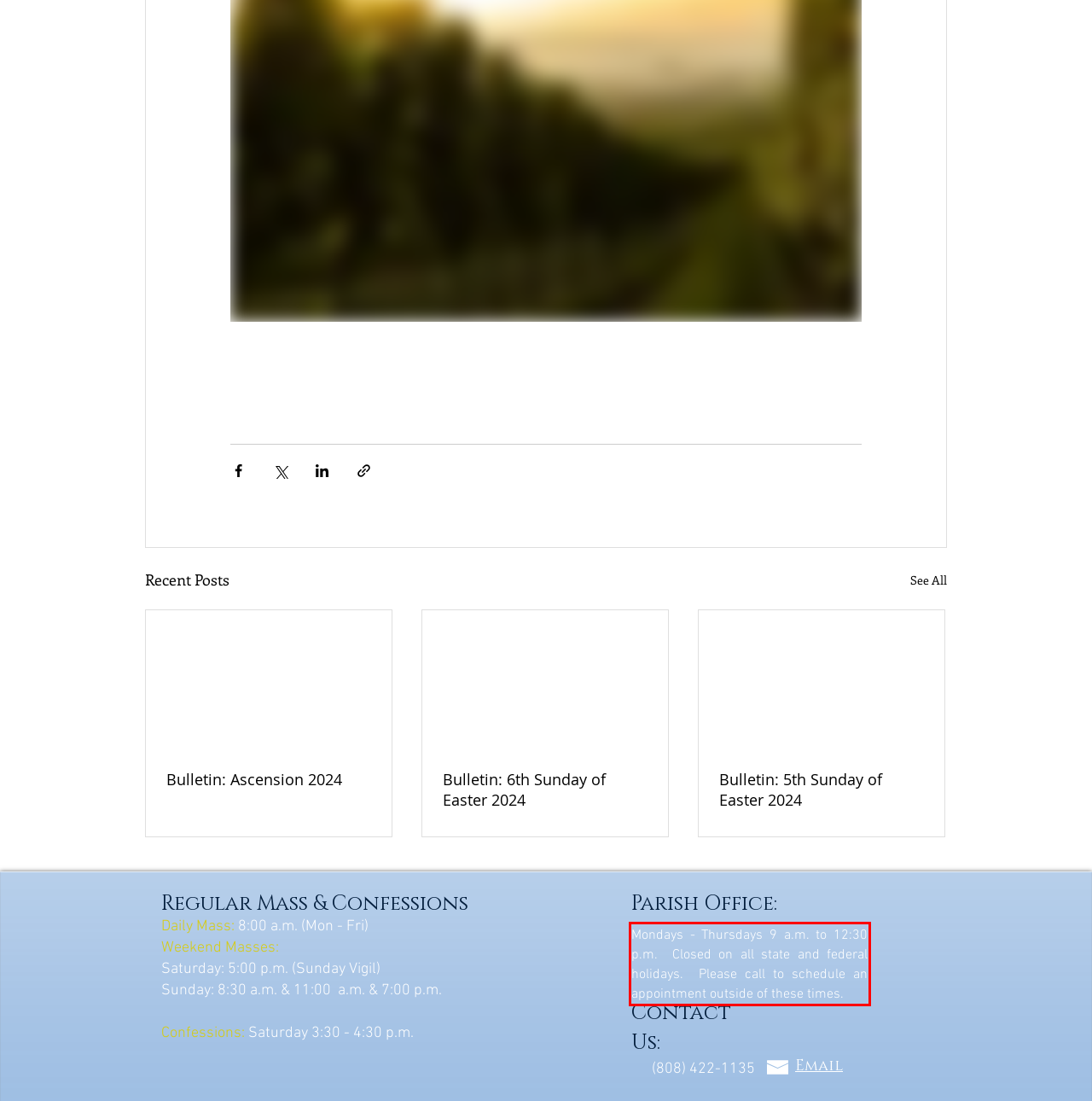View the screenshot of the webpage and identify the UI element surrounded by a red bounding box. Extract the text contained within this red bounding box.

Mondays - Thursdays 9 a.m. to 12:30 p.m. Closed on all state and federal holidays. Please call to schedule an appointment outside of these times.